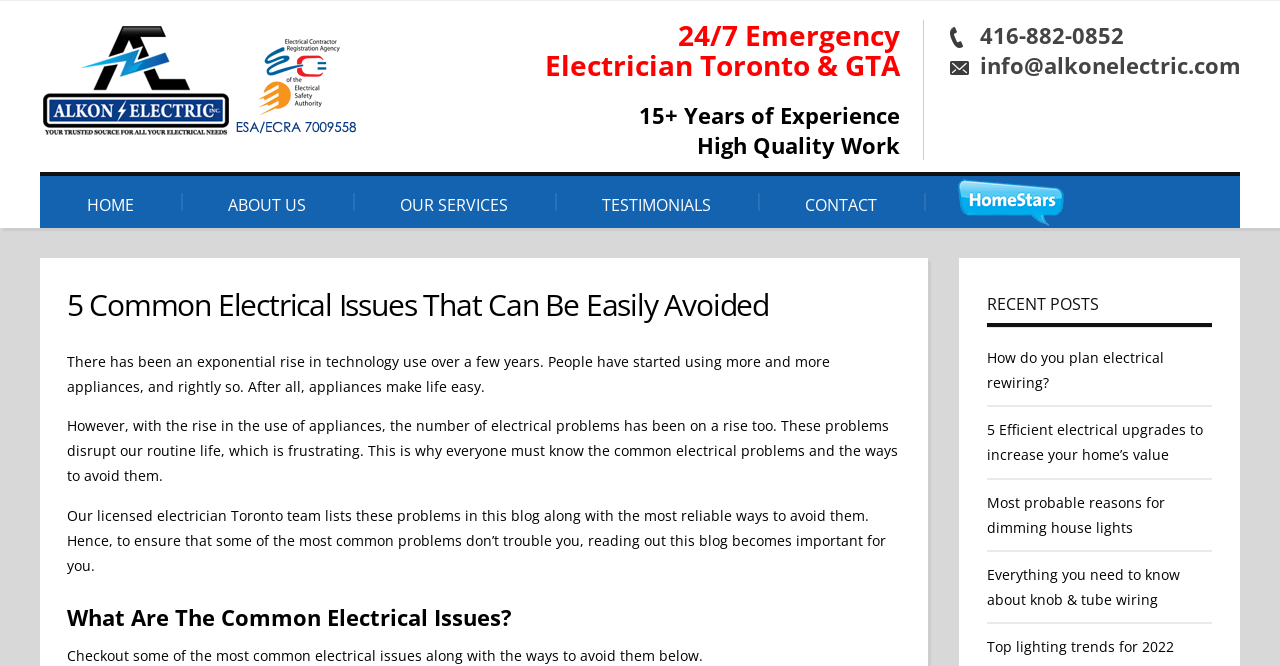Give a concise answer using only one word or phrase for this question:
What is the purpose of the blog post?

To inform about common electrical issues